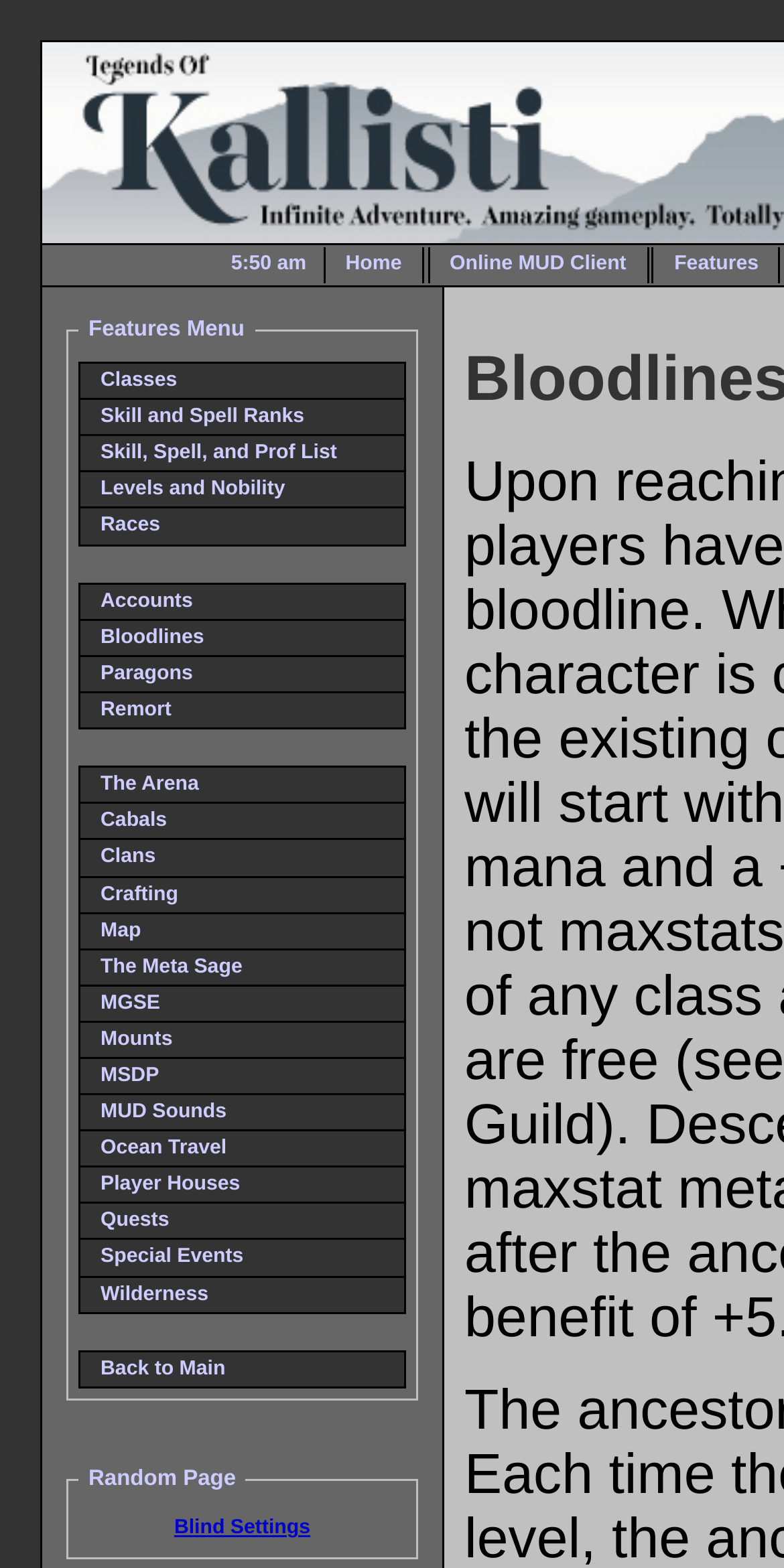Pinpoint the bounding box coordinates of the clickable area needed to execute the instruction: "view online MUD client". The coordinates should be specified as four float numbers between 0 and 1, i.e., [left, top, right, bottom].

[0.545, 0.158, 0.827, 0.181]